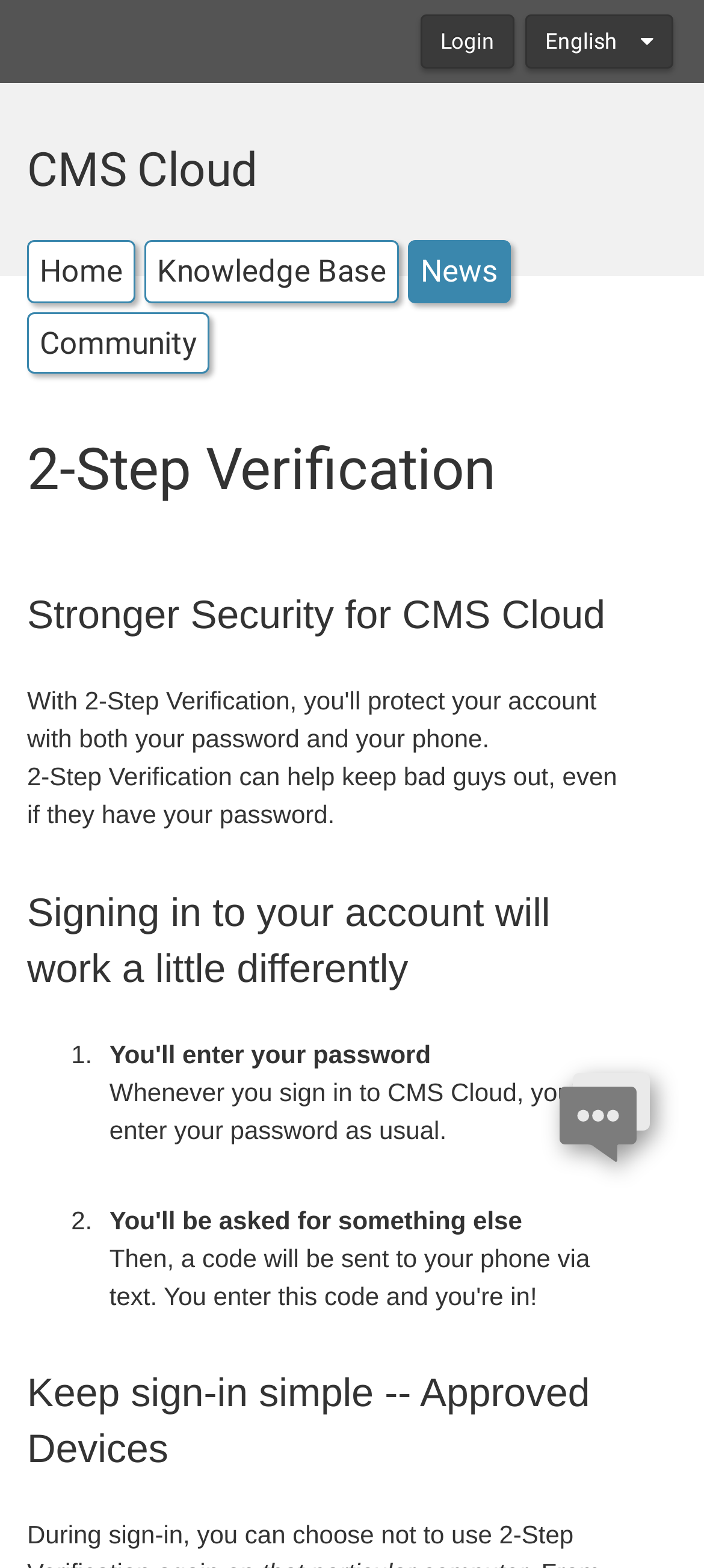Please determine the bounding box coordinates of the element's region to click for the following instruction: "Go to Home page".

[0.038, 0.154, 0.192, 0.193]